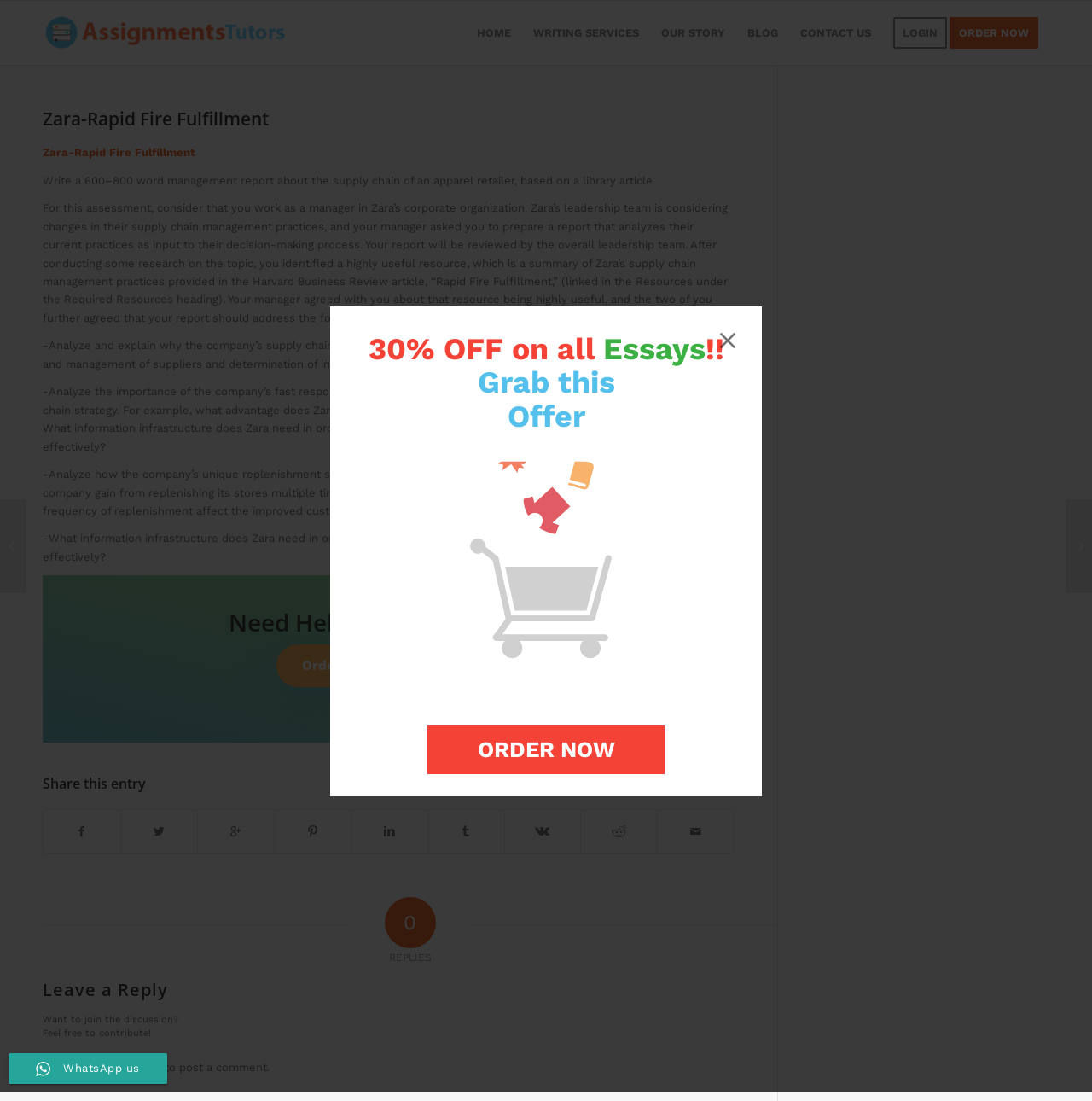Refer to the screenshot and answer the following question in detail:
How many words should the management report be?

The report should be between 600-800 words, as specified in the instructions for the assessment.